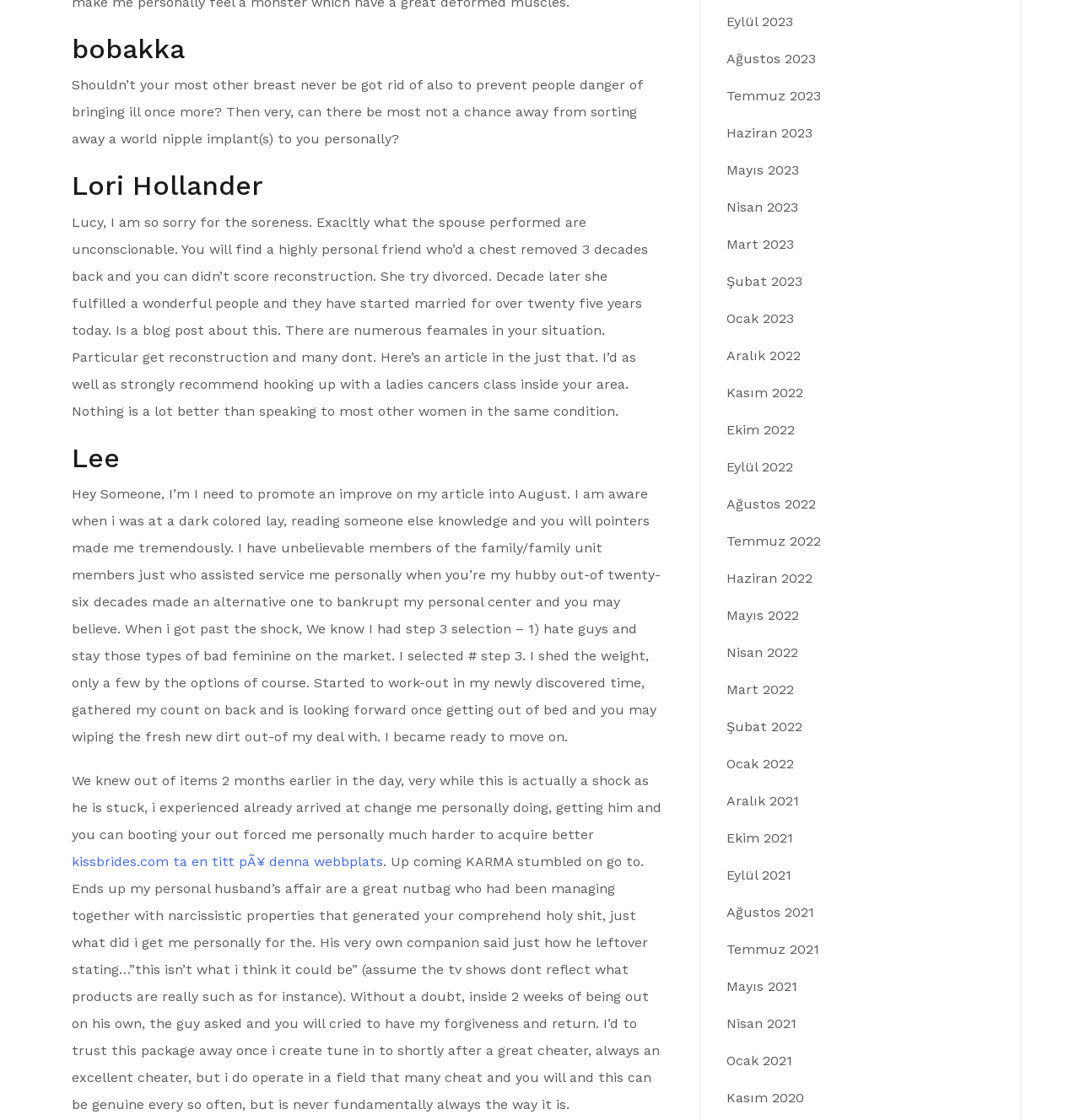Indicate the bounding box coordinates of the clickable region to achieve the following instruction: "View the archive for Ağustos 2023."

[0.673, 0.045, 0.755, 0.059]